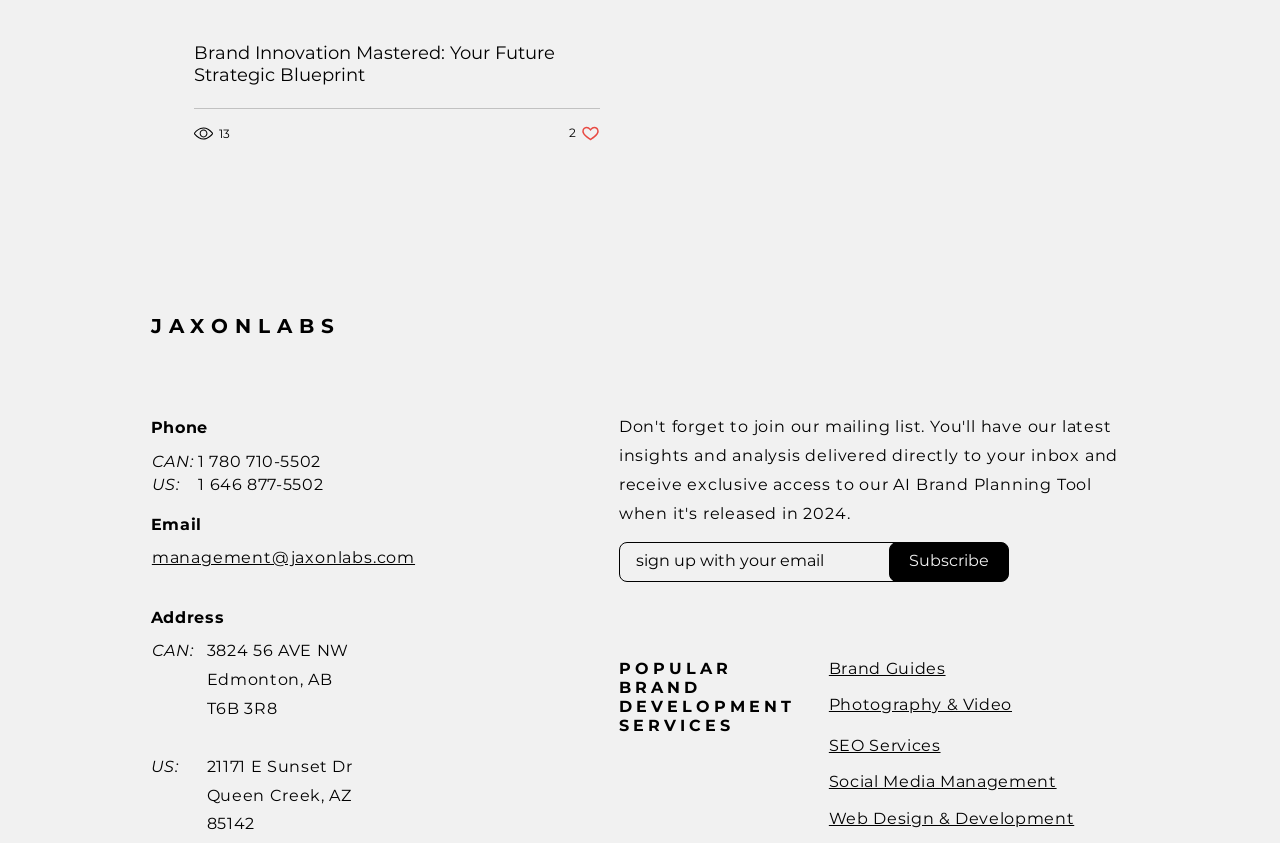What services are offered by the company?
Based on the screenshot, answer the question with a single word or phrase.

Brand development, photography, SEO, etc.